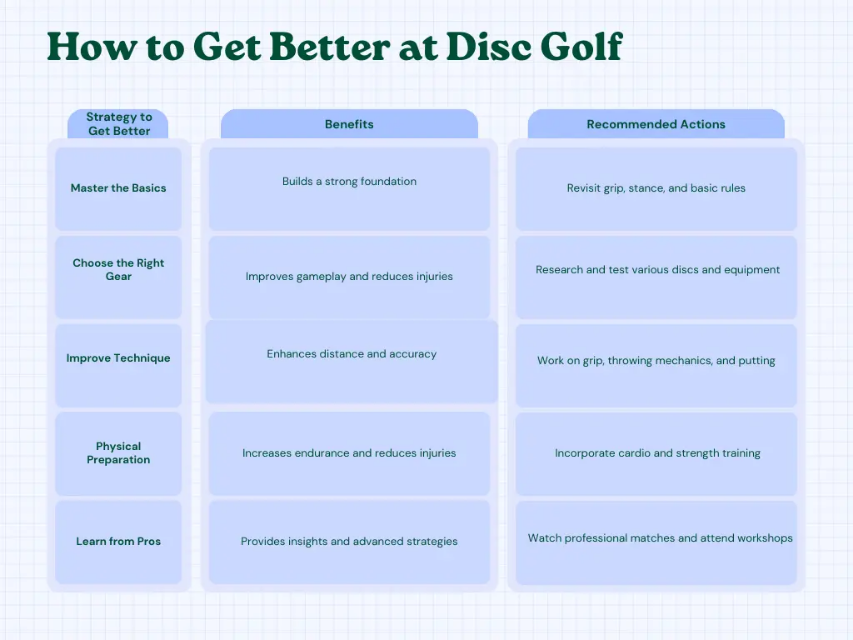Explain the image with as much detail as possible.

The image titled "How to Get Better at Disc Golf" presents a structured overview of strategies, benefits, and recommended actions for enhancing one's disc golf skills. It features a three-column layout:

1. **Strategies to Get Better**: This column outlines essential strategies, including mastering the basics, choosing the right gear, improving technique, focusing on physical preparation, and learning from professionals.

2. **Benefits**: Corresponding to each strategy, this column highlights the positive outcomes, such as building a strong foundation, improving gameplay and reducing injuries, enhancing distance and accuracy, increasing endurance, and gaining insights from experienced players.

3. **Recommended Actions**: This final column lists specific actions to implement, encouraging players to revisit fundamental skills, research equipment, work on throwing techniques, incorporate physical training, and engage with the disc golf community through workshops and professional events.

The visually appealing design, with its soft color palette and structured layout, makes complex information easily digestible for players looking to elevate their game.